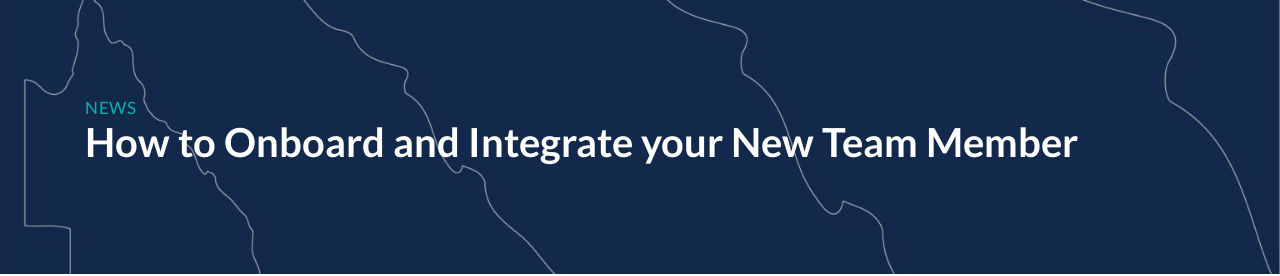What is the purpose of the graphic? Analyze the screenshot and reply with just one word or a short phrase.

To introduce onboarding strategies